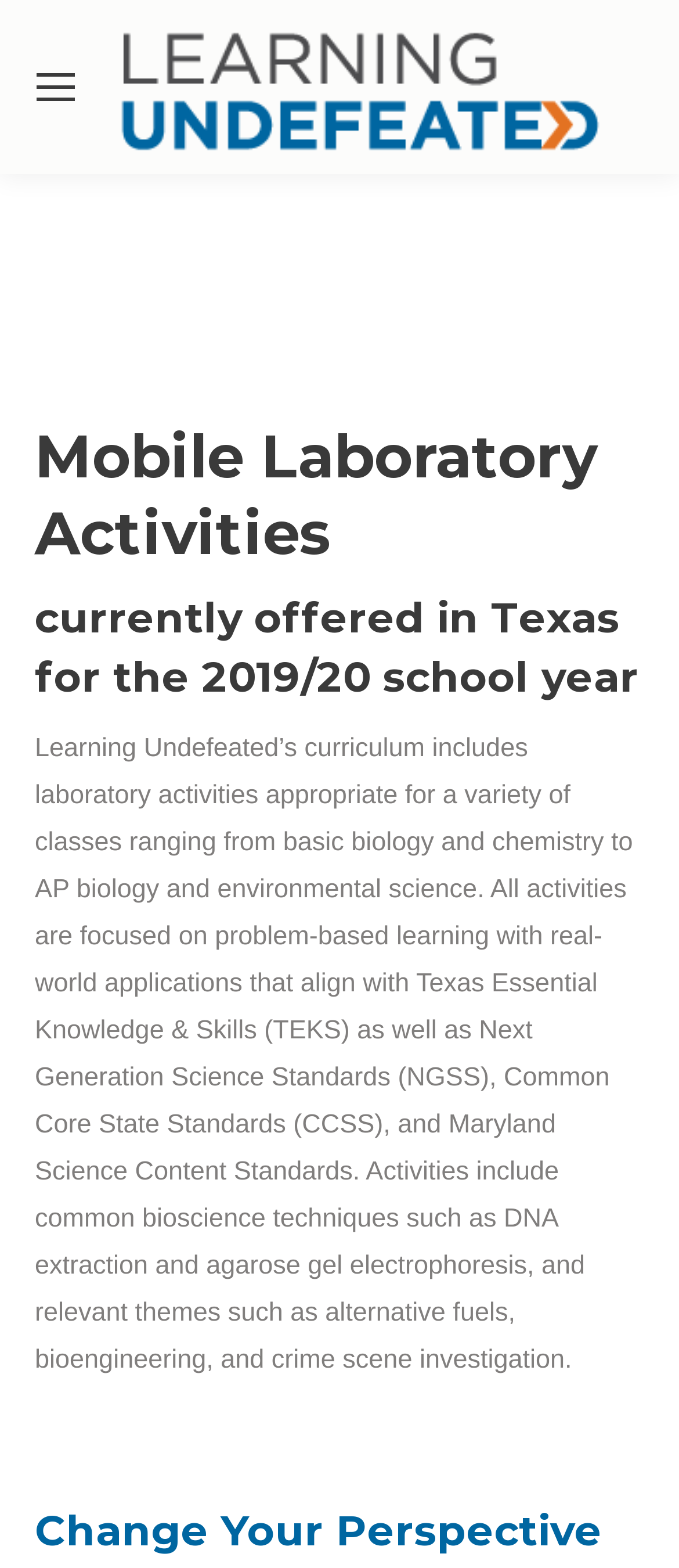Describe all the key features and sections of the webpage thoroughly.

The webpage is about Laboratory Activities offered by Learning Undefeated in Texas. At the top left corner, there is a mobile menu icon, and next to it, the Learning Undefeated logo is displayed. Below the logo, a breadcrumb trail is shown, indicating the current page with the text "You are here:". 

The main content of the page is divided into sections. The first section has a heading "Mobile Laboratory Activities" followed by a subheading "currently offered in Texas for the 2019/20 school year". Below this, there is a paragraph describing the curriculum of Learning Undefeated, which includes laboratory activities for various classes, focusing on problem-based learning with real-world applications, and aligning with different standards such as TEKS, NGSS, CCSS, and Maryland Science Content Standards. The activities mentioned include DNA extraction, agarose gel electrophoresis, and themes like alternative fuels, bioengineering, and crime scene investigation.

At the bottom of the page, there is a section with the text "Change Your Perspective". On the bottom right corner, there is a "Go to Top" link, accompanied by an icon.